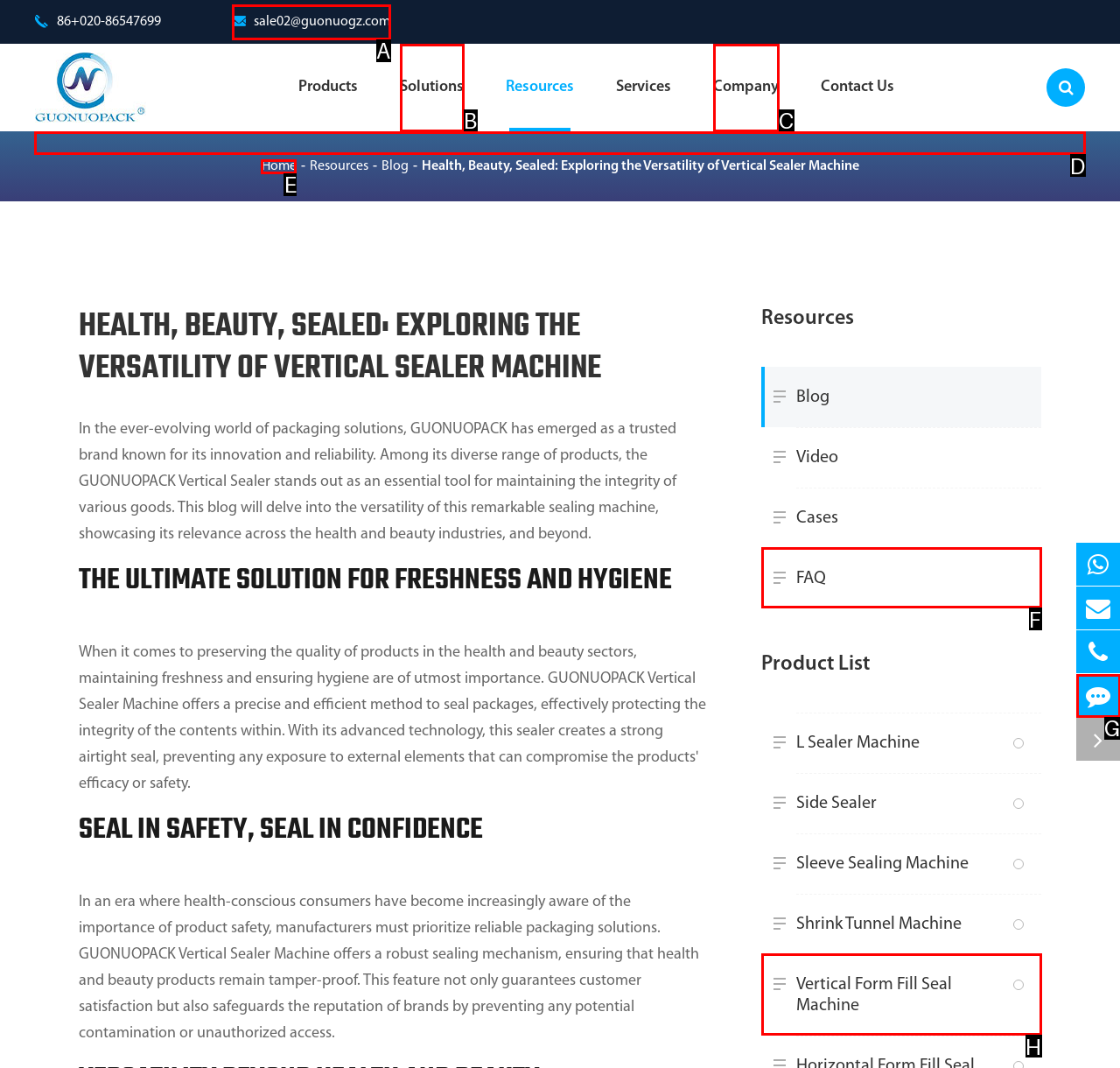Given the task: Search for a product, point out the letter of the appropriate UI element from the marked options in the screenshot.

D